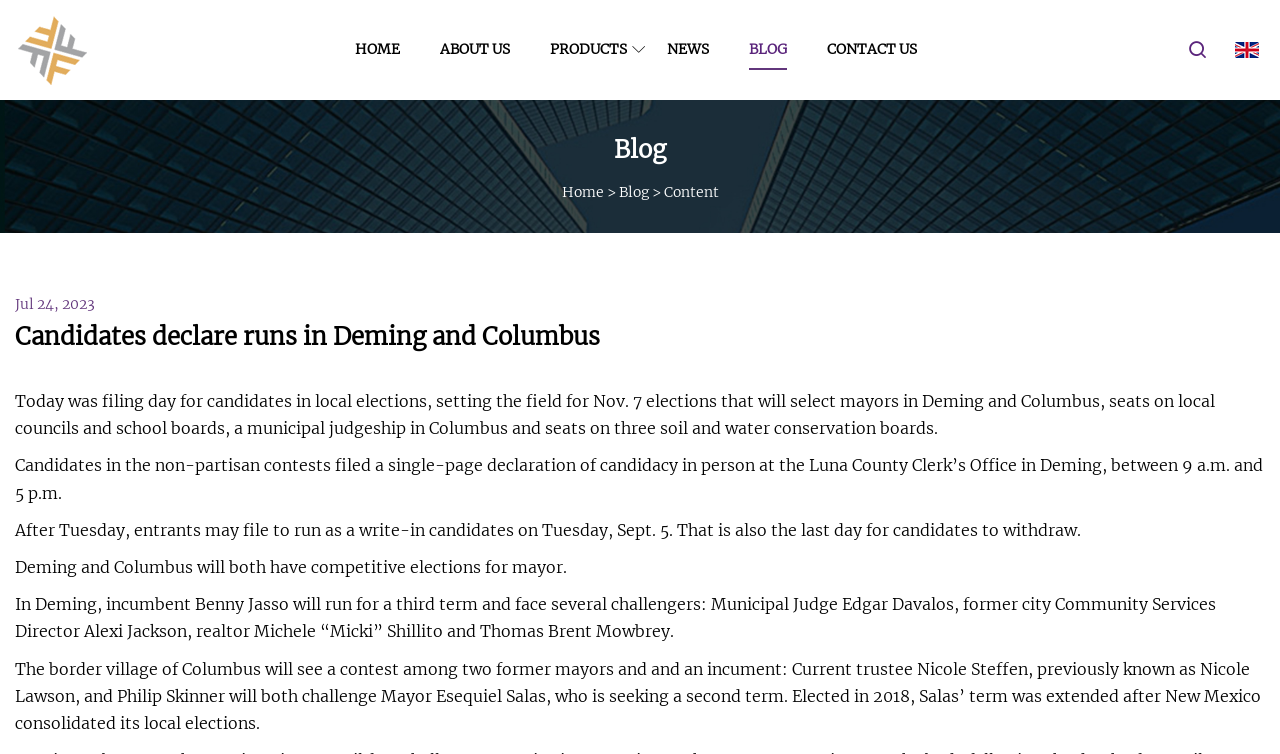Reply to the question with a single word or phrase:
What is the date of the local elections?

Nov. 7